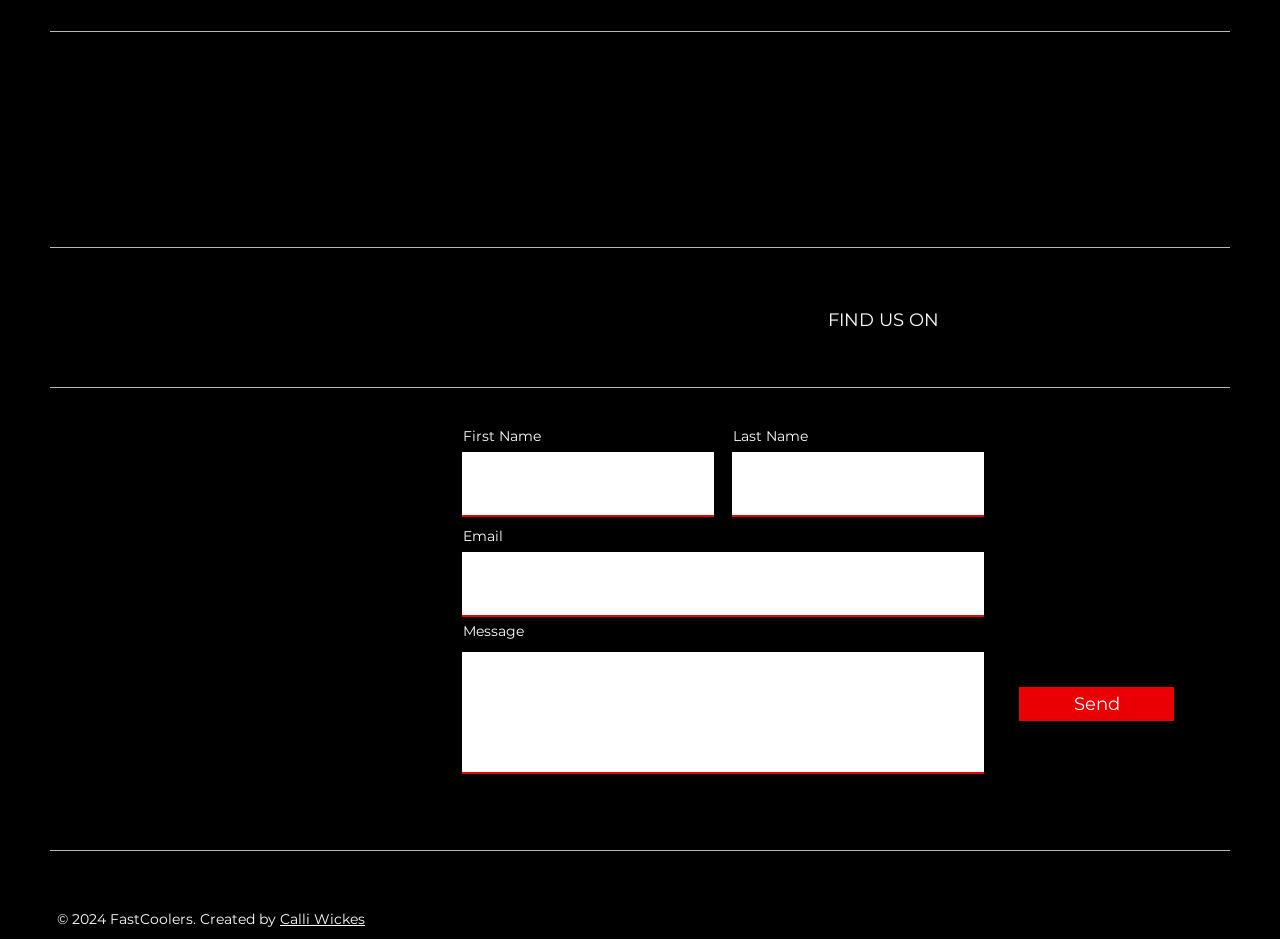Given the description of the UI element: "Click Here", predict the bounding box coordinates in the form of [left, top, right, bottom], with each value being a float between 0 and 1.

None